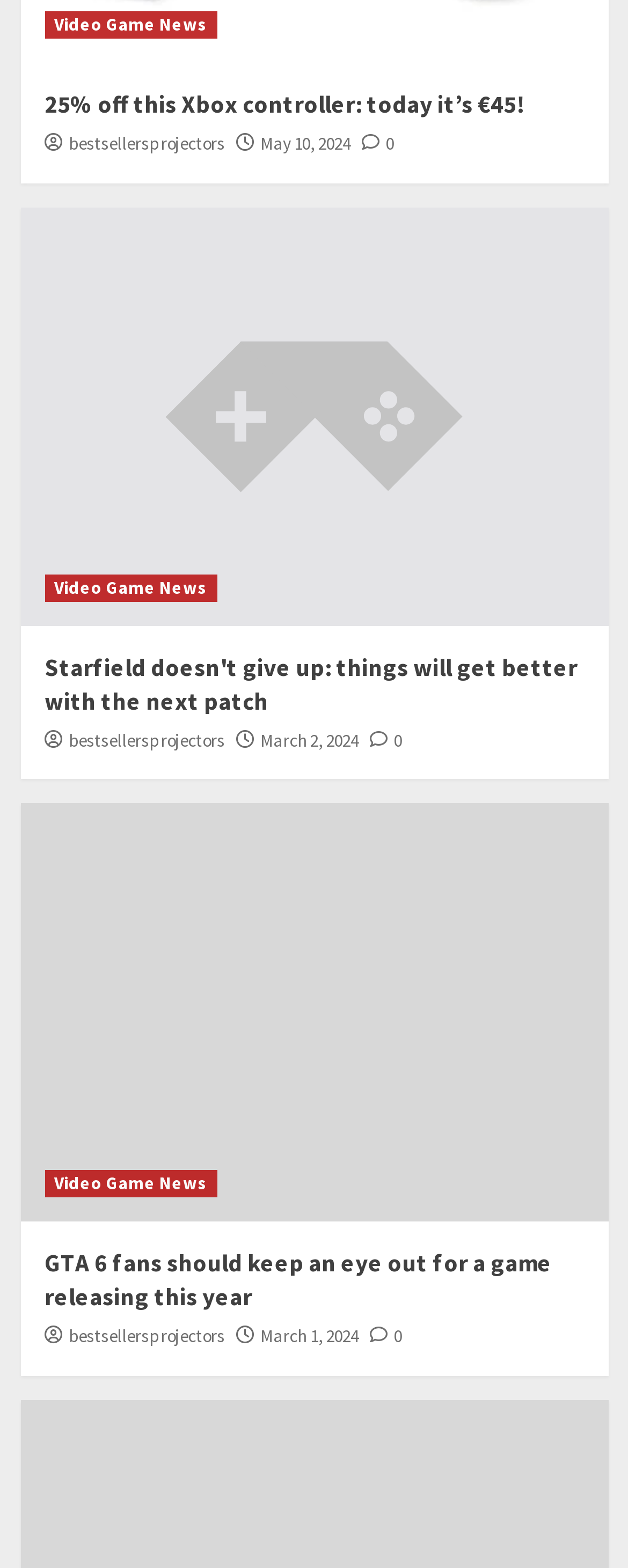Answer the question below with a single word or a brief phrase: 
What is the price of the Xbox controller?

€45